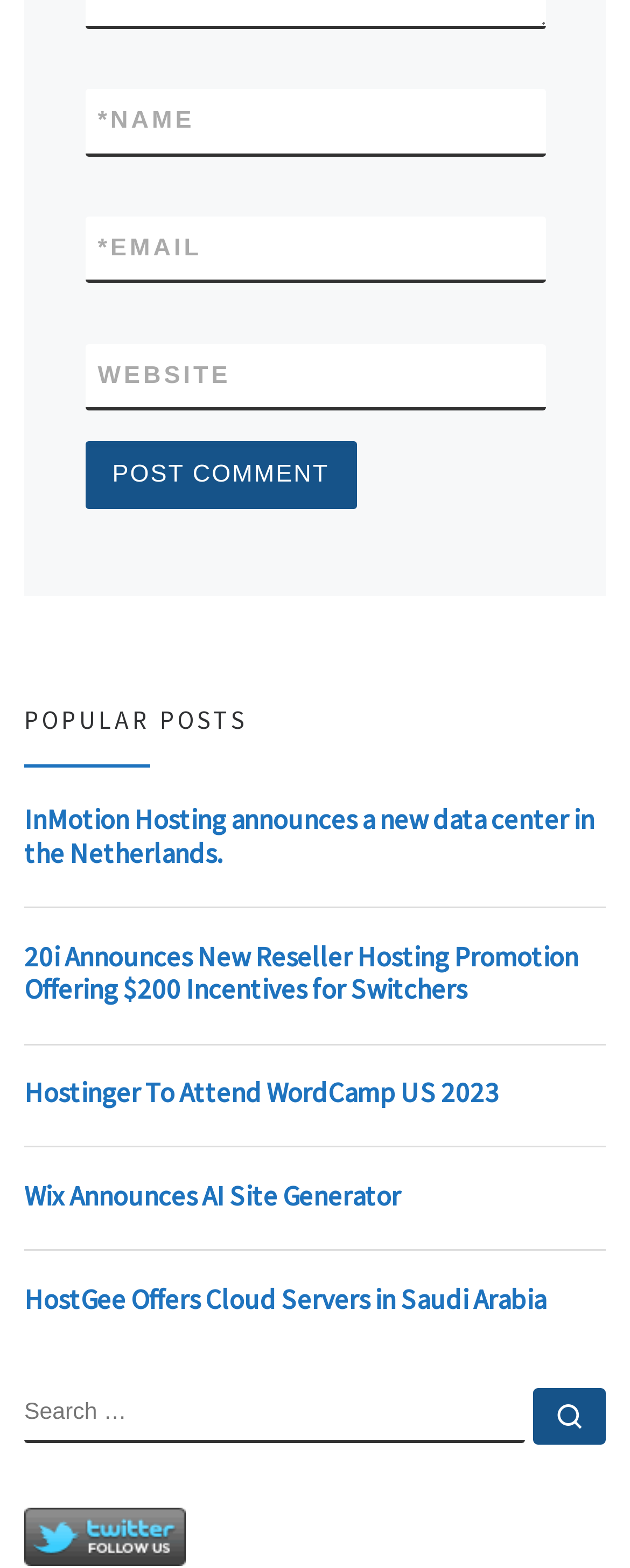How many links are listed under 'POPULAR POSTS'?
Answer the question in a detailed and comprehensive manner.

Under the heading 'POPULAR POSTS', there are five links listed, which are 'InMotion Hosting announces a new data center in the Netherlands.', '20i Announces New Reseller Hosting Promotion Offering $200 Incentives for Switchers', 'Hostinger To Attend WordCamp US 2023', 'Wix Announces AI Site Generator', and 'HostGee Offers Cloud Servers in Saudi Arabia'.